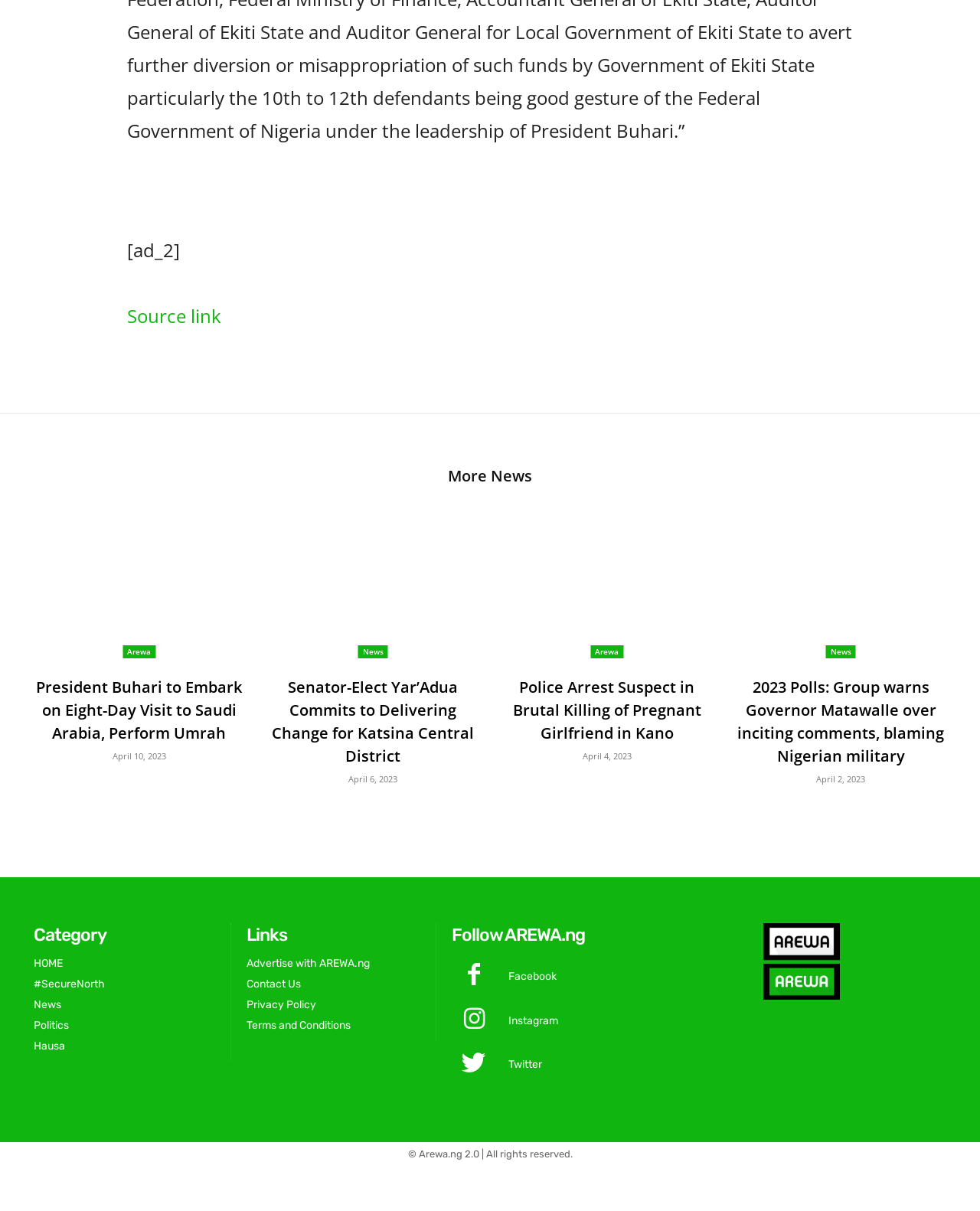What is the category of the news article?
Give a thorough and detailed response to the question.

I determined the answer by looking at the heading 'Category' and the links underneath it, which include 'HOME', 'News', 'Politics', and 'Hausa'. This suggests that the webpage is categorizing news articles, and the current category is 'News'.